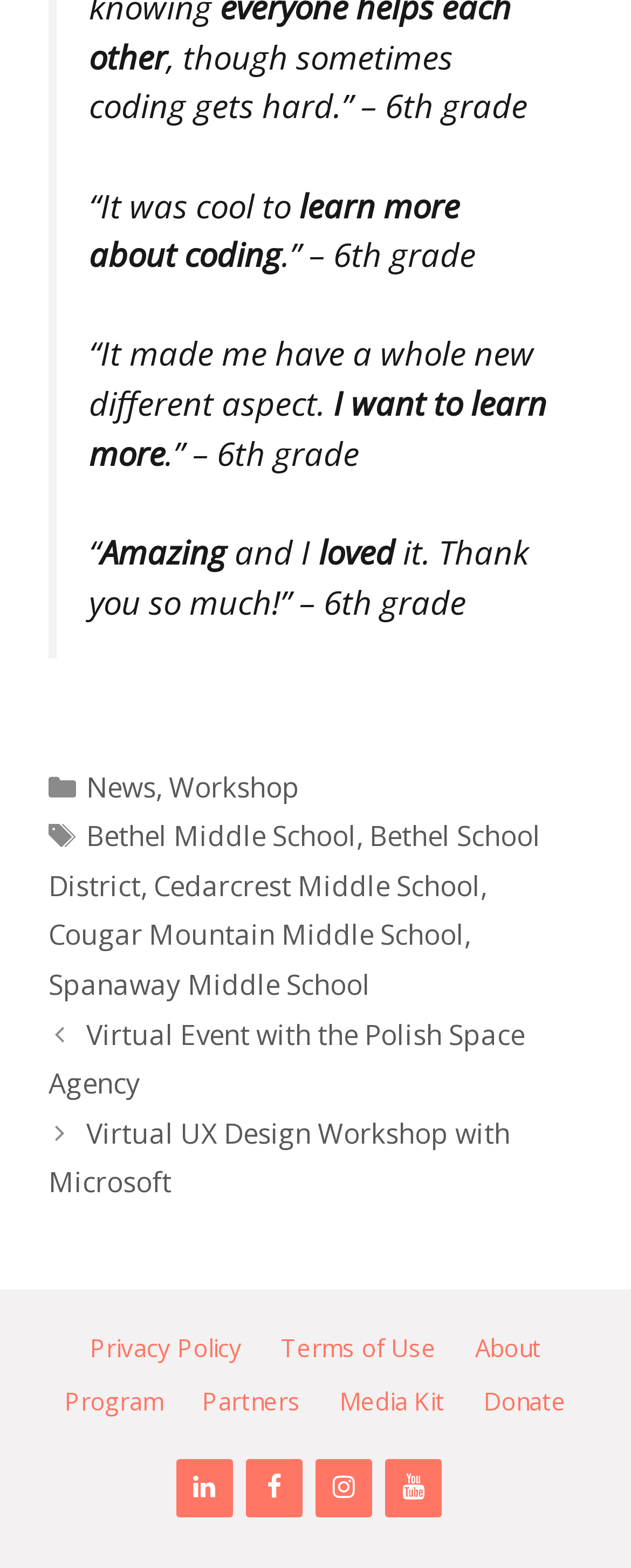Using the description: "aria-label="Open Search Bar"", identify the bounding box of the corresponding UI element in the screenshot.

None